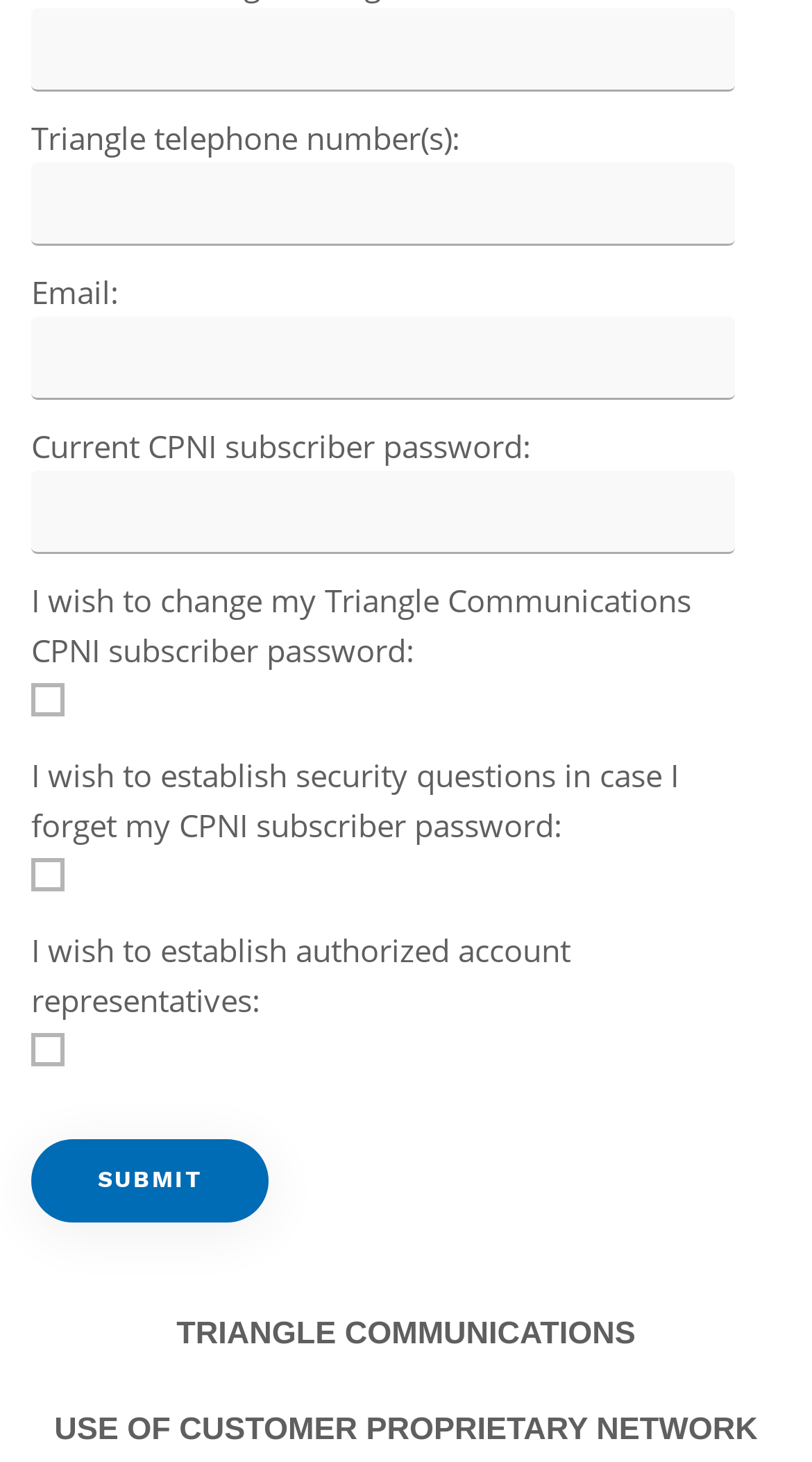Please identify the bounding box coordinates of the clickable region that I should interact with to perform the following instruction: "go to Mardy.it/Mitubo". The coordinates should be expressed as four float numbers between 0 and 1, i.e., [left, top, right, bottom].

None